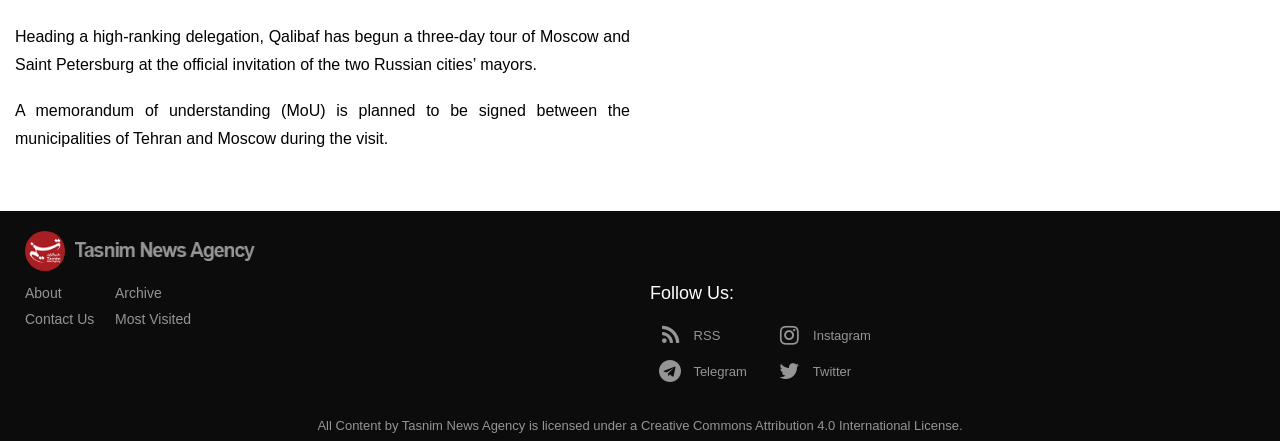Provide a one-word or brief phrase answer to the question:
What license is the content licensed under?

Creative Commons Attribution 4.0 International License